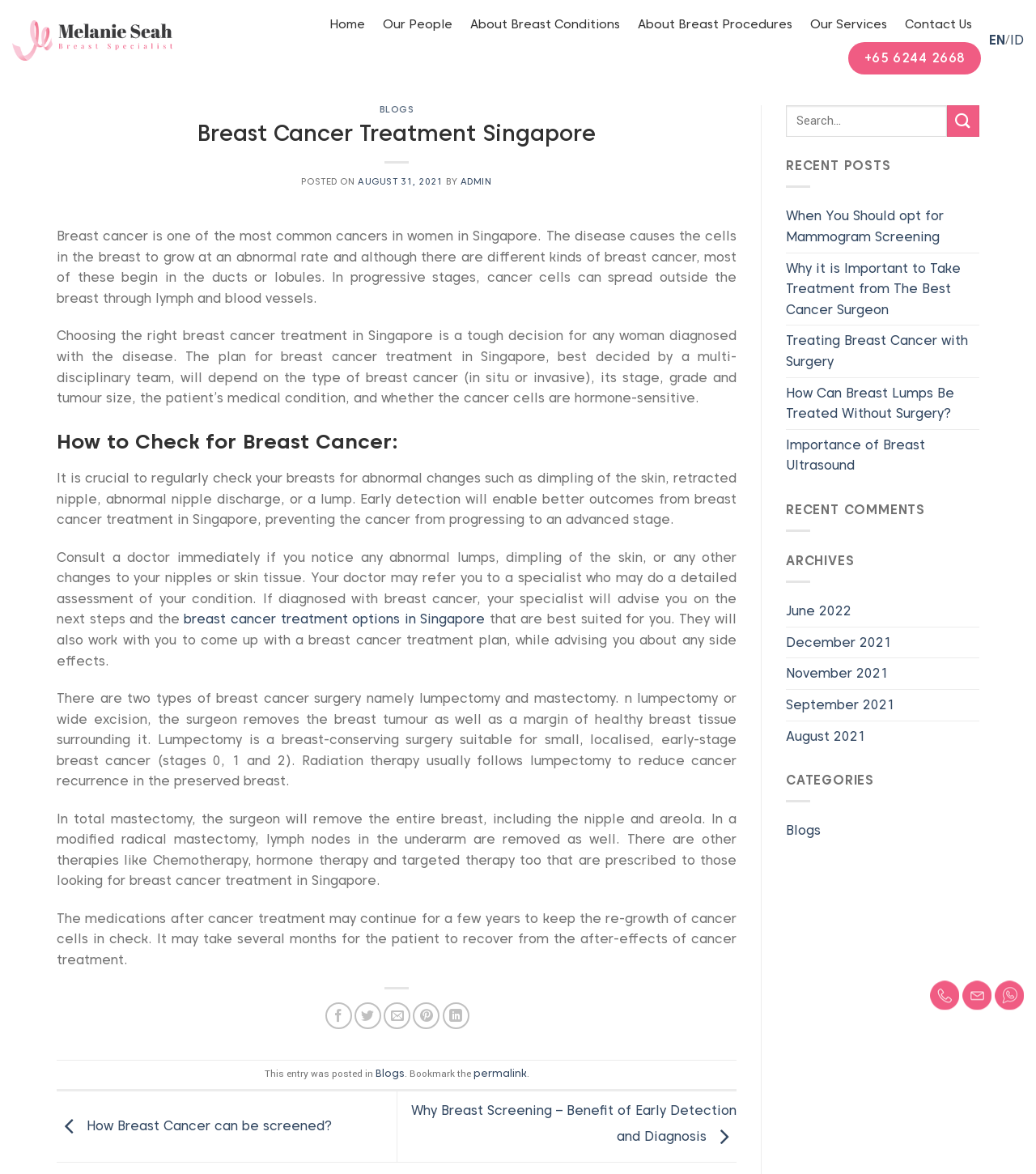Generate a thorough explanation of the webpage's elements.

This webpage is about breast cancer treatment in Singapore. At the top, there is a navigation menu with links to "Home", "Our People", "About Breast Conditions", "About Breast Procedures", "Our Services", and "Contact Us". To the right of the navigation menu, there is a phone number "+65 6244 2668" and language options "EN" and "ID".

Below the navigation menu, there is a main article section with a heading "Breast Cancer Treatment Singapore". The article discusses the importance of choosing the right breast cancer treatment in Singapore and how it depends on various factors such as the type of breast cancer, its stage, grade, and tumor size, as well as the patient's medical condition.

The article is divided into several sections, including "How to Check for Breast Cancer", which explains the importance of regular self-examination and consulting a doctor if any abnormal changes are detected. There is also a section on breast cancer surgery, including lumpectomy and mastectomy, as well as other therapies such as chemotherapy, hormone therapy, and targeted therapy.

At the bottom of the article, there are social media sharing links and a footer section with a copyright notice and links to recent posts, recent comments, archives, and categories.

To the right of the article, there is a complementary section with a search box, recent posts, and links to other articles related to breast cancer treatment and screening. There are also links to archives and categories.

At the very bottom of the page, there are three phone icons with links to phone numbers.